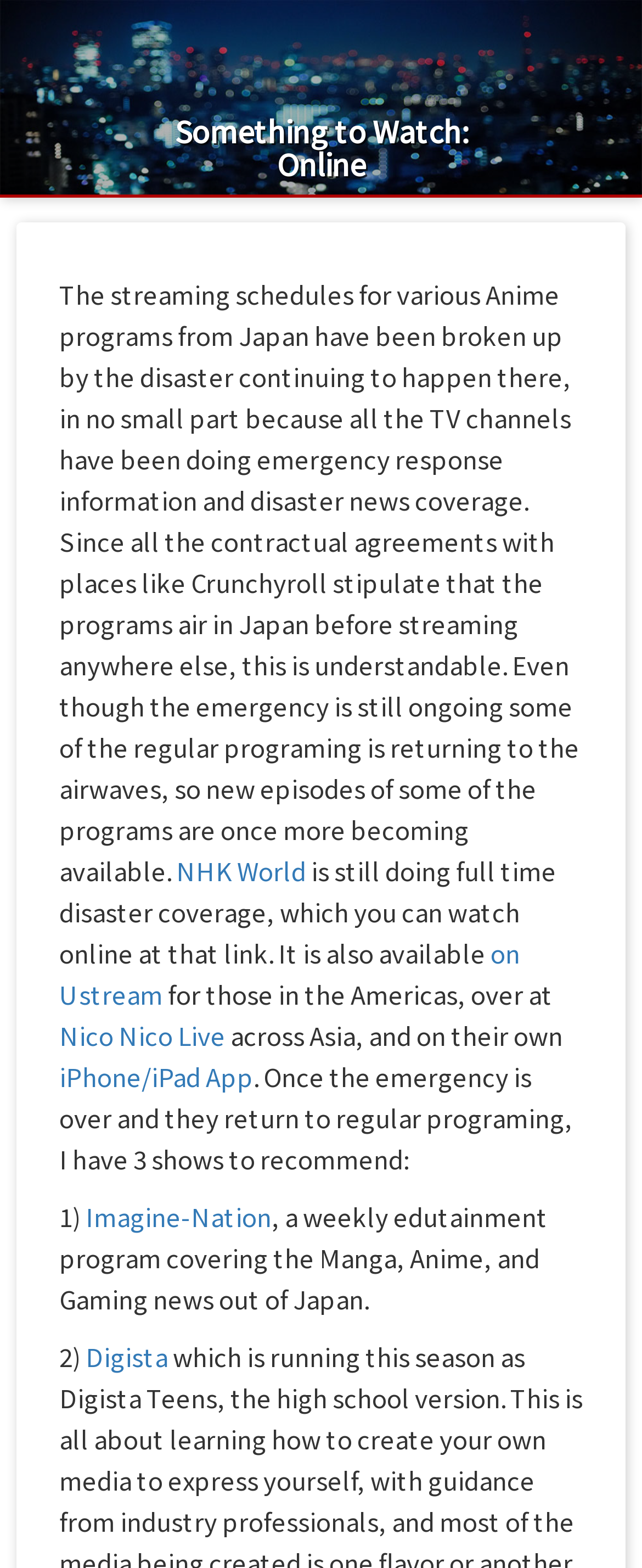Detail the various sections and features of the webpage.

The webpage is about "Something to Watch: Online - Strider's Web", which appears to be a blog or article discussing anime programs and their streaming schedules. 

At the top of the page, there is a list box that spans the entire width of the page. Above the list box, there is an image with the same title as the webpage. 

Below the list box, there is a heading that reads "Something to Watch: Online" which is centered on the page. 

Under the heading, there is a block of text that explains how the streaming schedules for anime programs from Japan have been affected by the disaster in Japan. The text is divided into several paragraphs and includes links to external websites such as NHK World, Ustream, Nico Nico Live, and iPhone/iPad App. 

The text also recommends three shows, "Imagine-Nation", "Digista", and one more that is not specified, with brief descriptions of each show. The recommendations are listed in a numbered format, with each show's title linked to its respective webpage.